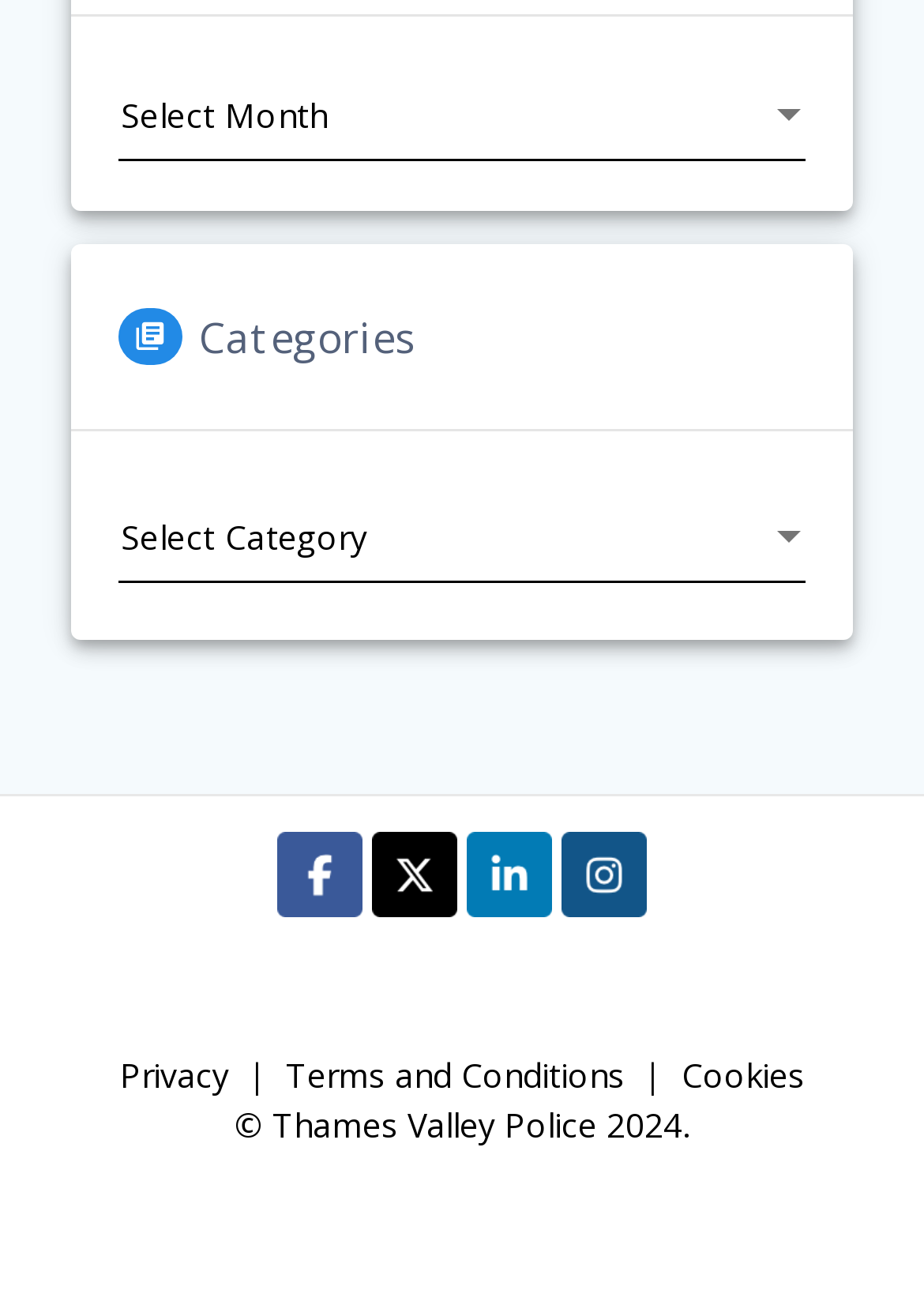Identify the bounding box coordinates of the clickable section necessary to follow the following instruction: "Read privacy policy". The coordinates should be presented as four float numbers from 0 to 1, i.e., [left, top, right, bottom].

[0.129, 0.813, 0.247, 0.848]